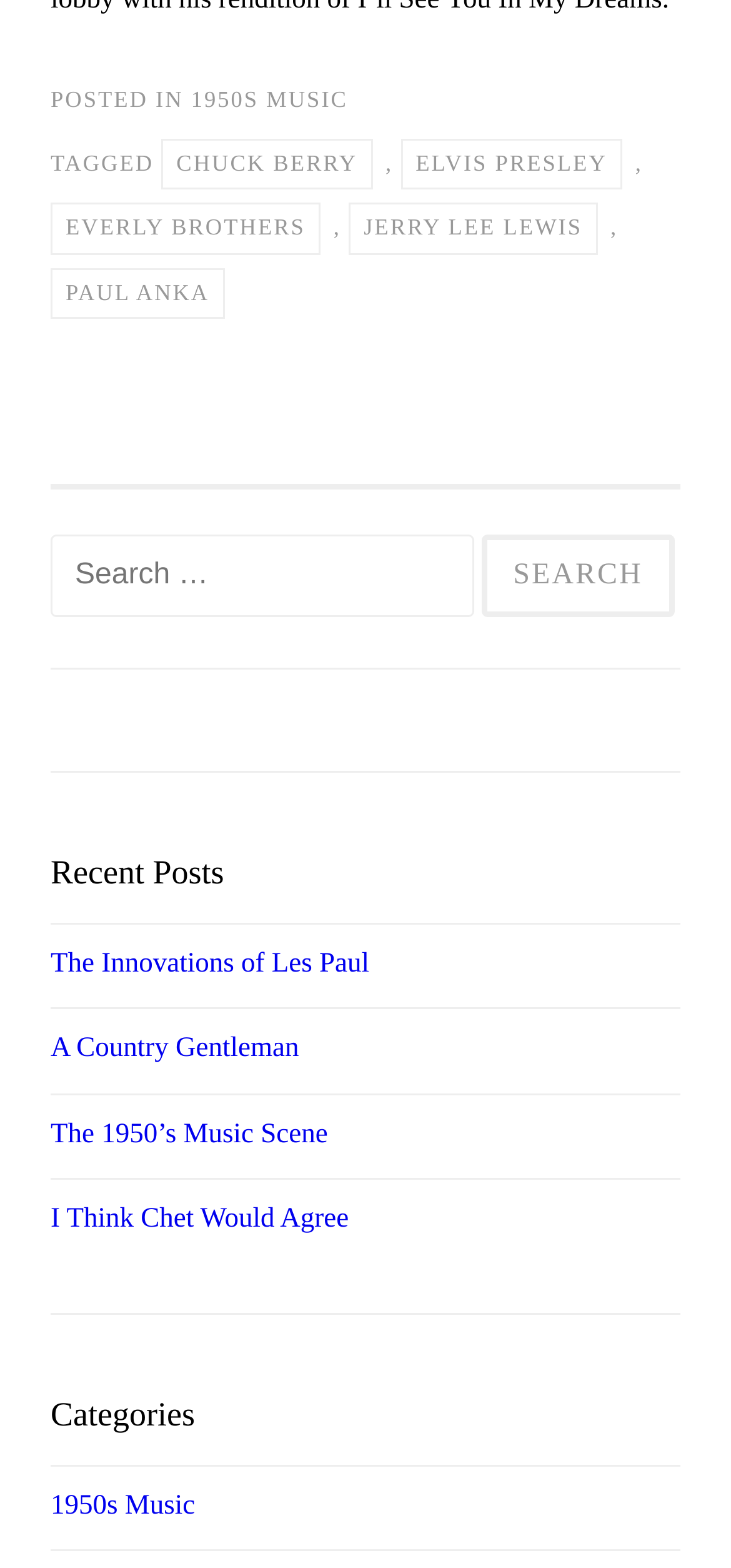Please identify the bounding box coordinates of the element I need to click to follow this instruction: "Click on Elvis Presley".

[0.548, 0.088, 0.851, 0.121]